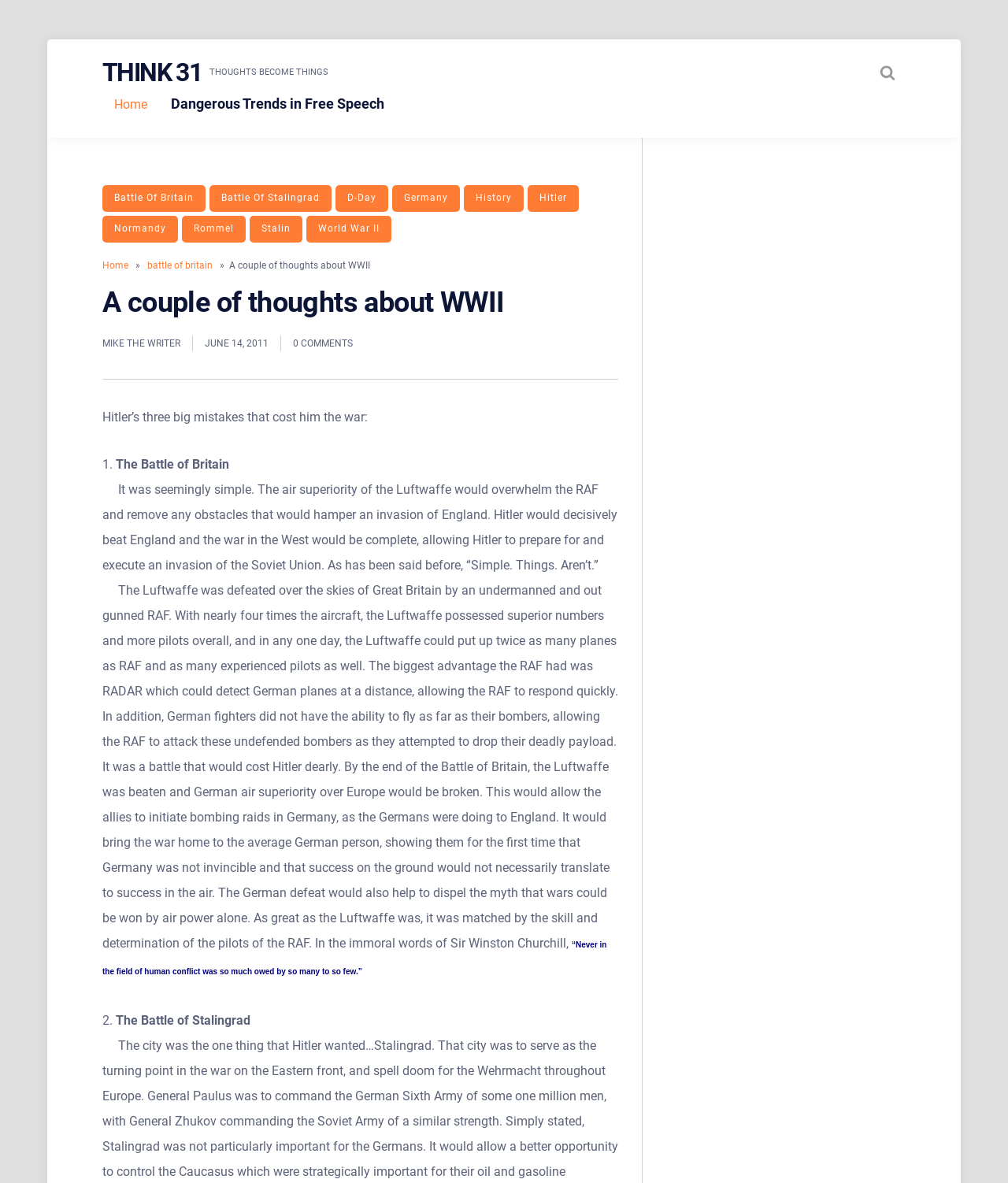Offer an in-depth caption of the entire webpage.

The webpage is about a blog post titled "A couple of thoughts about WWII" on a website called "Think 31". At the top, there is a heading "THINK 31" with a link to the website's homepage. Below it, there is a tagline "THOUGHTS BECOME THINGS". 

On the top right, there is a navigation menu with links to "Home", "Dangerous Trends in Free Speech", and "Search website", accompanied by a small image. 

Below the navigation menu, there are several links to articles related to World War II, including "Battle Of Britain", "Battle Of Stalingrad", "D-Day", and more. These links are arranged in two columns.

The main content of the blog post starts with a heading "A couple of thoughts about WWII". The post is written by "MIKE THE WRITER" and was published on "JUNE 14, 2011" with "0 COMMENTS". 

The post discusses Hitler's three big mistakes that cost him the war. The first mistake is the Battle of Britain, where the Luftwaffe was defeated by the RAF despite having superior numbers and more pilots. The post explains how the RAF's RADAR system and the limitations of German fighters gave them an advantage. 

The text is divided into paragraphs with headings "1." and "2.", indicating that there are more mistakes to be discussed. The post includes quotes from Sir Winston Churchill and provides a detailed analysis of the Battle of Britain.